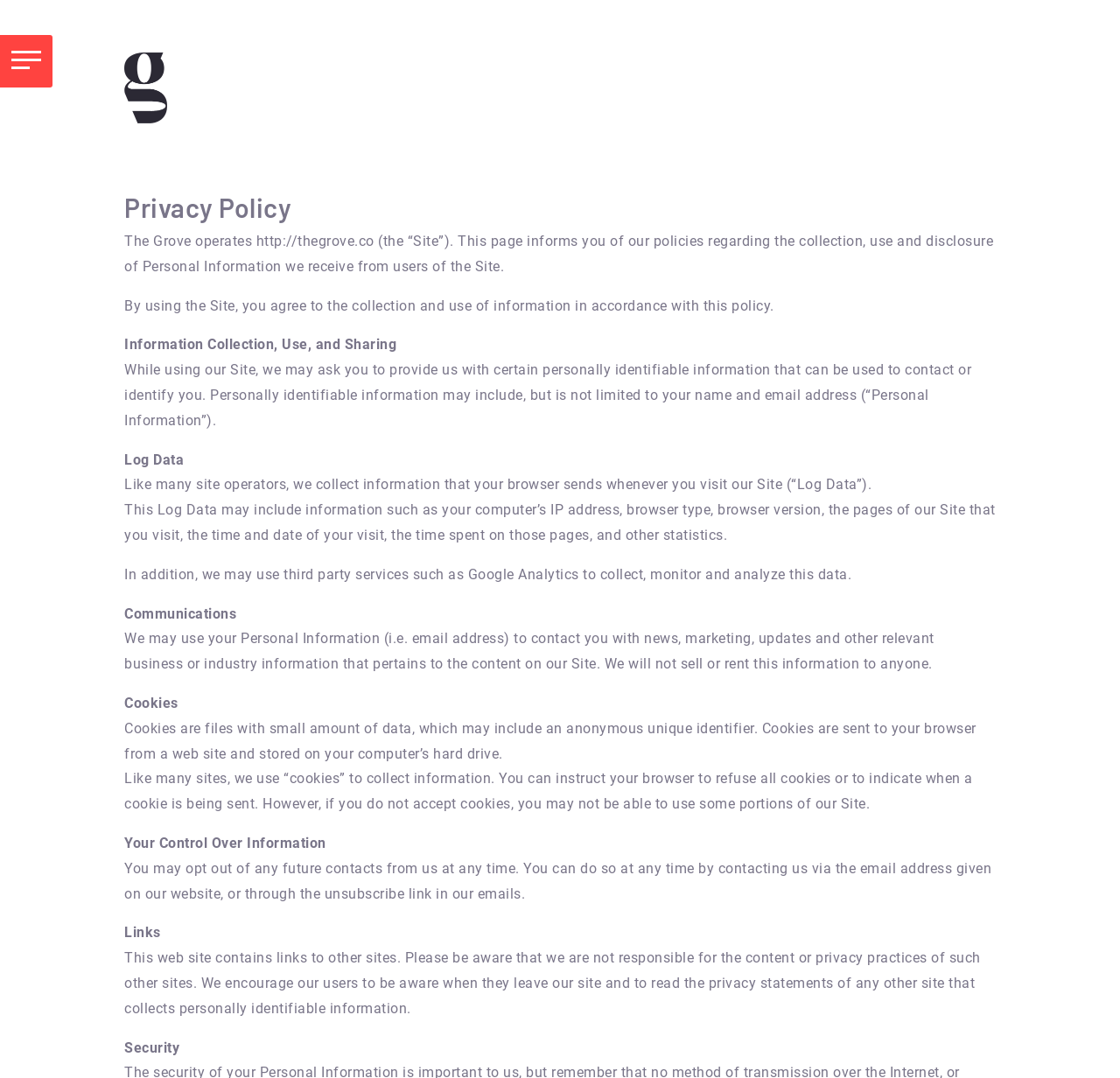Using the element description: "title="The Grove Homepage"", determine the bounding box coordinates. The coordinates should be in the format [left, top, right, bottom], with values between 0 and 1.

[0.111, 0.073, 0.149, 0.088]